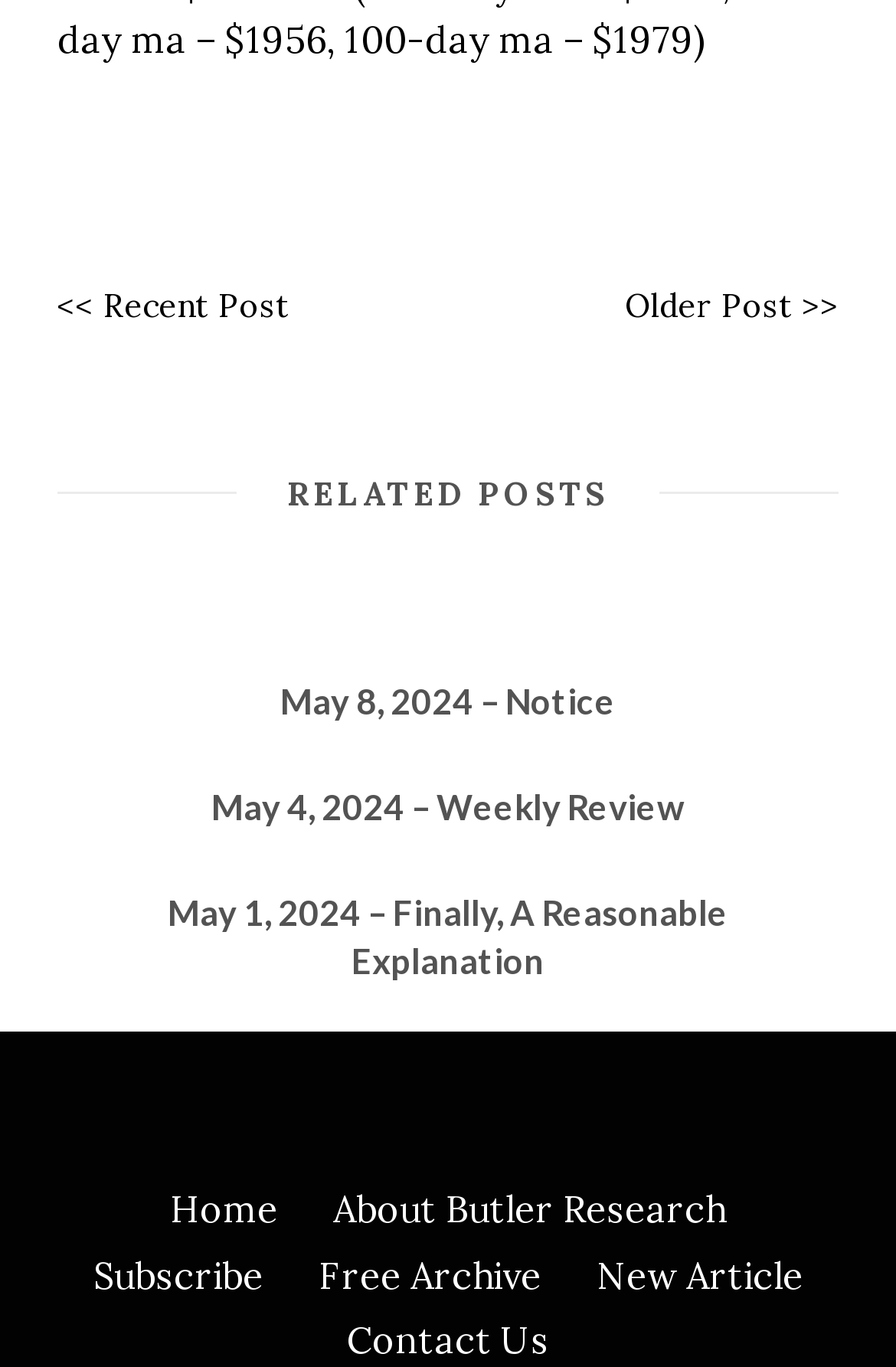Show me the bounding box coordinates of the clickable region to achieve the task as per the instruction: "read Privacy Policy".

None